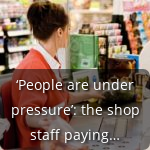What is visible in the background of the image?
Respond to the question with a well-detailed and thorough answer.

According to the caption, the background of the image shows store shelves lined with various products, conveying the everyday hustle and bustle of a supermarket.